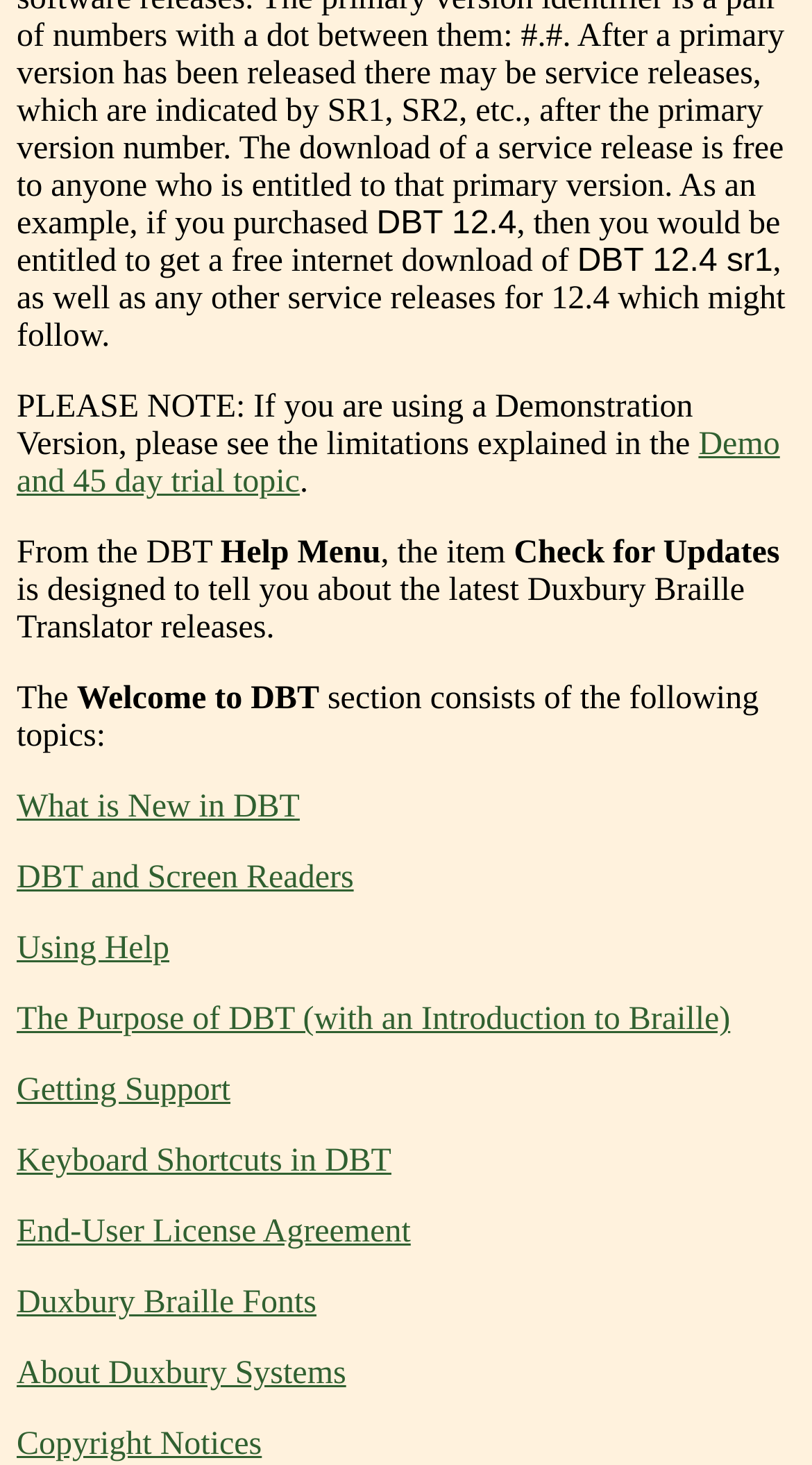Give a short answer to this question using one word or a phrase:
How many links are present in the webpage?

12